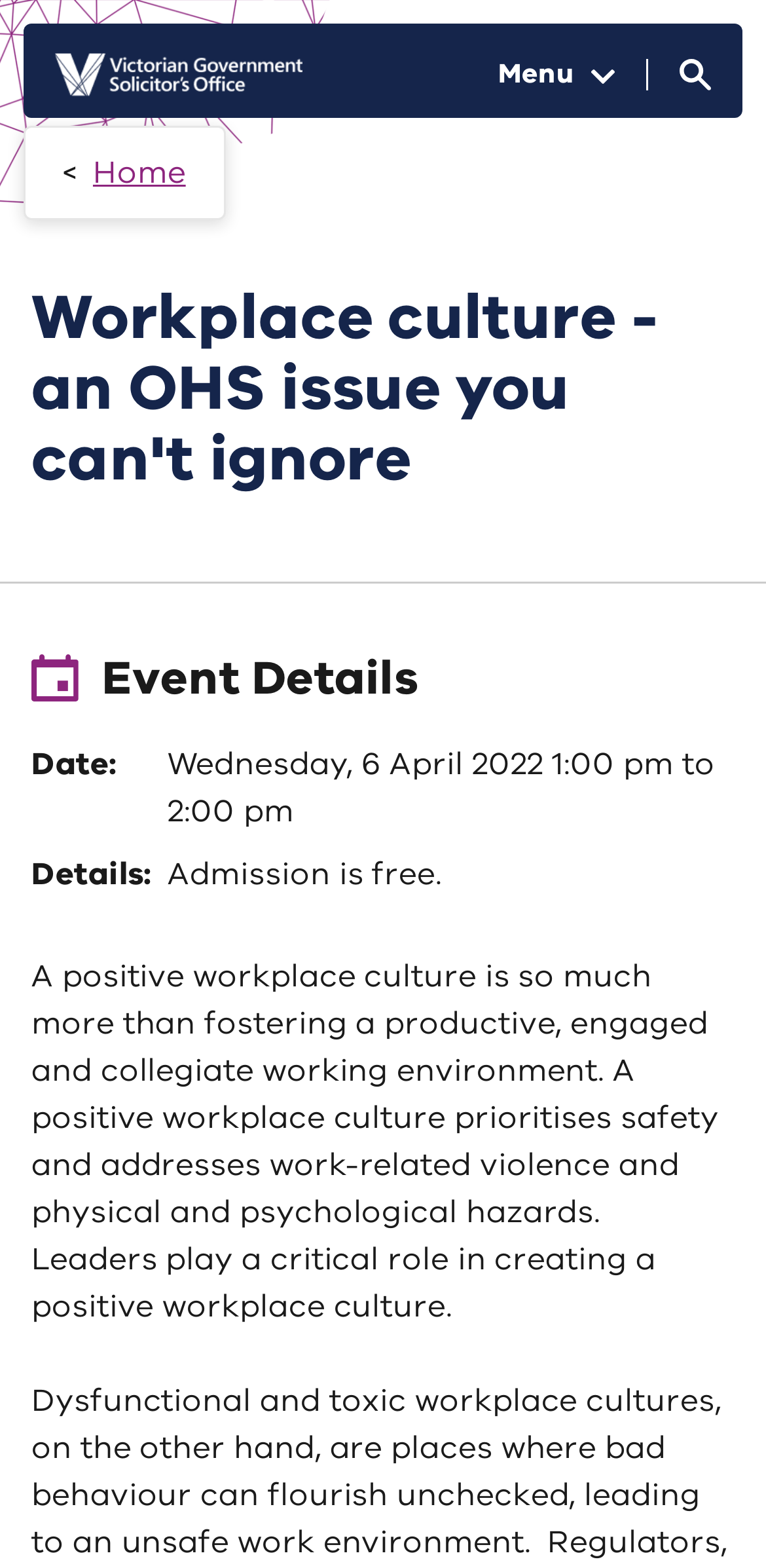Please provide the main heading of the webpage content.

Workplace culture - an OHS issue you can't ignore